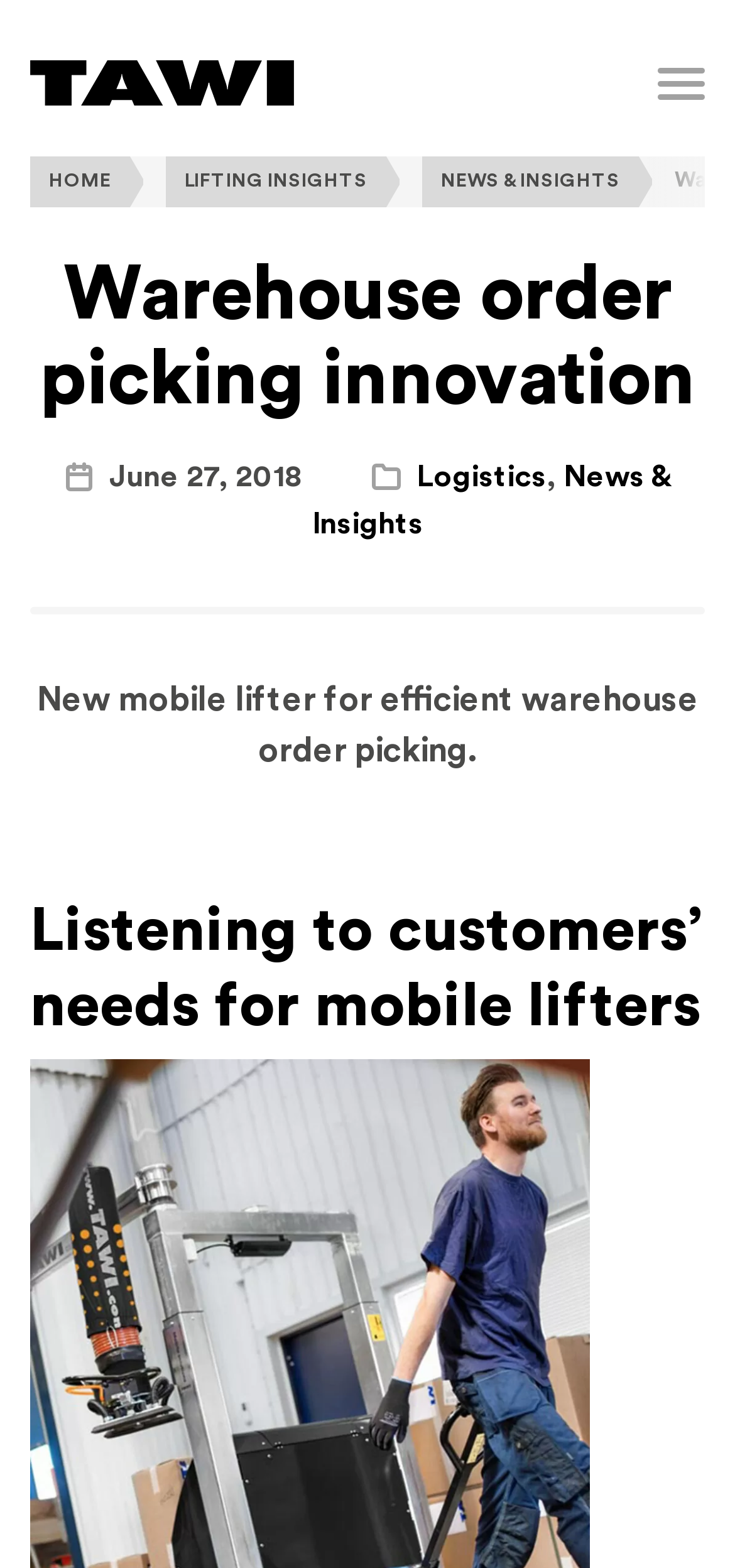Please determine the heading text of this webpage.

Warehouse order picking innovation